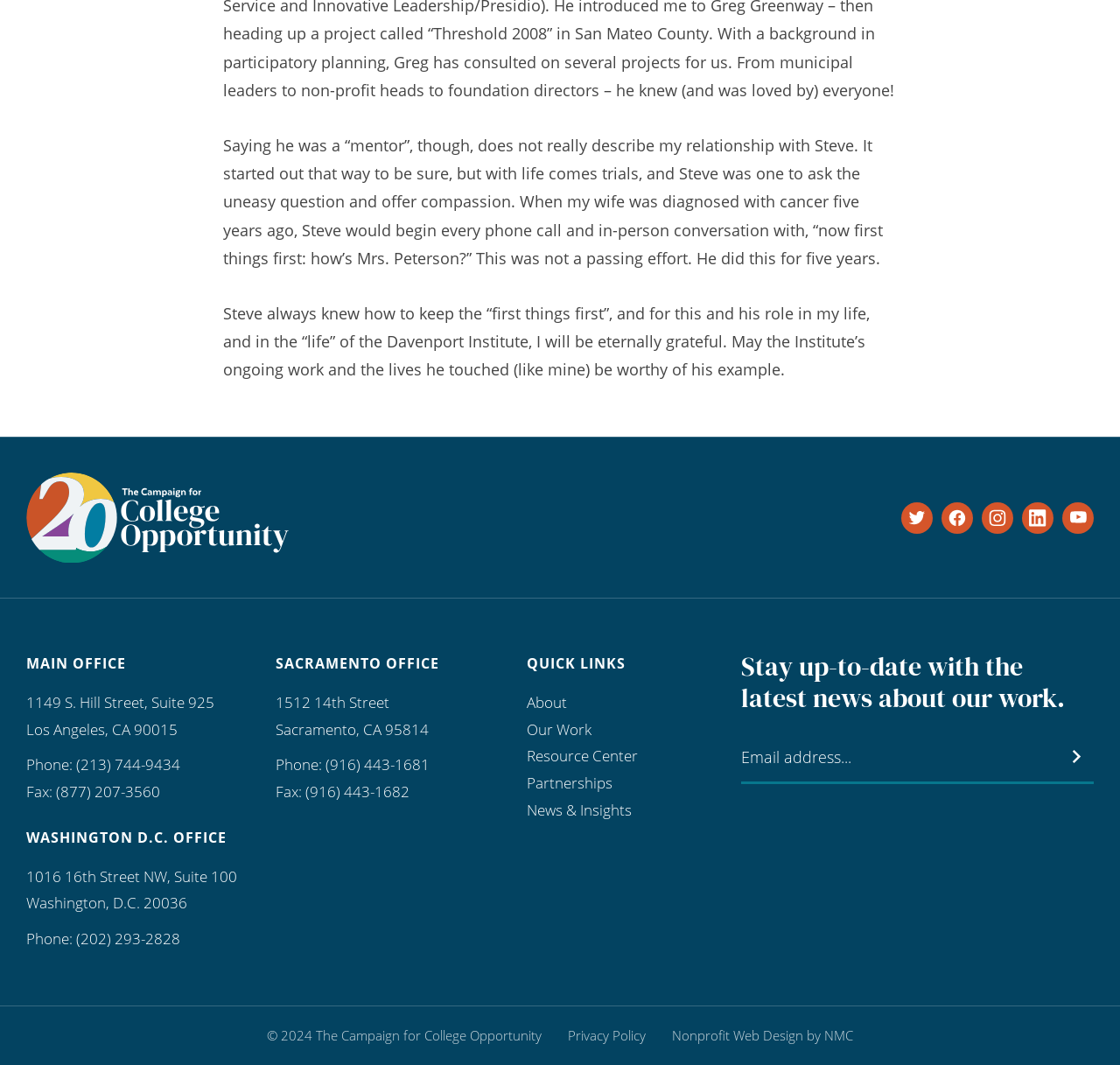Identify the bounding box coordinates of the element to click to follow this instruction: 'Follow on Twitter'. Ensure the coordinates are four float values between 0 and 1, provided as [left, top, right, bottom].

[0.805, 0.471, 0.833, 0.501]